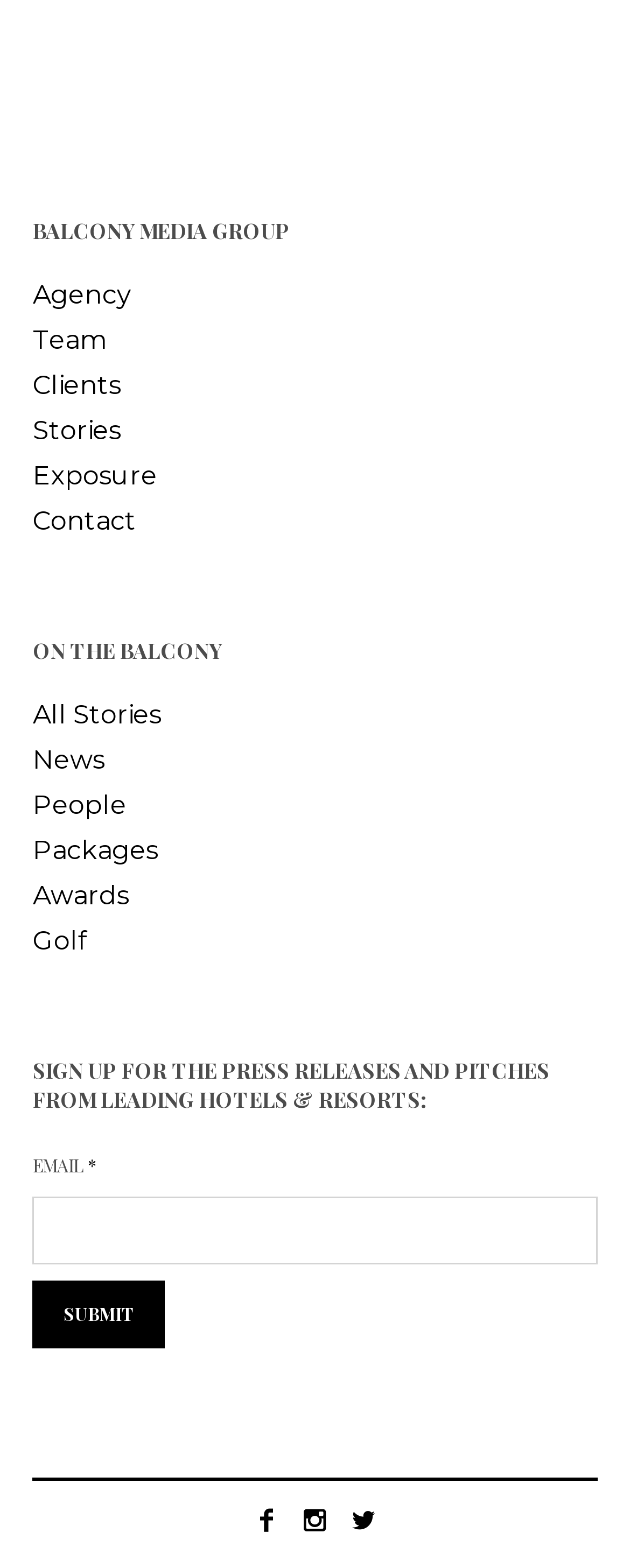Provide the bounding box coordinates, formatted as (top-left x, top-left y, bottom-right x, bottom-right y), with all values being floating point numbers between 0 and 1. Identify the bounding box of the UI element that matches the description: All Stories

[0.052, 0.445, 0.254, 0.465]